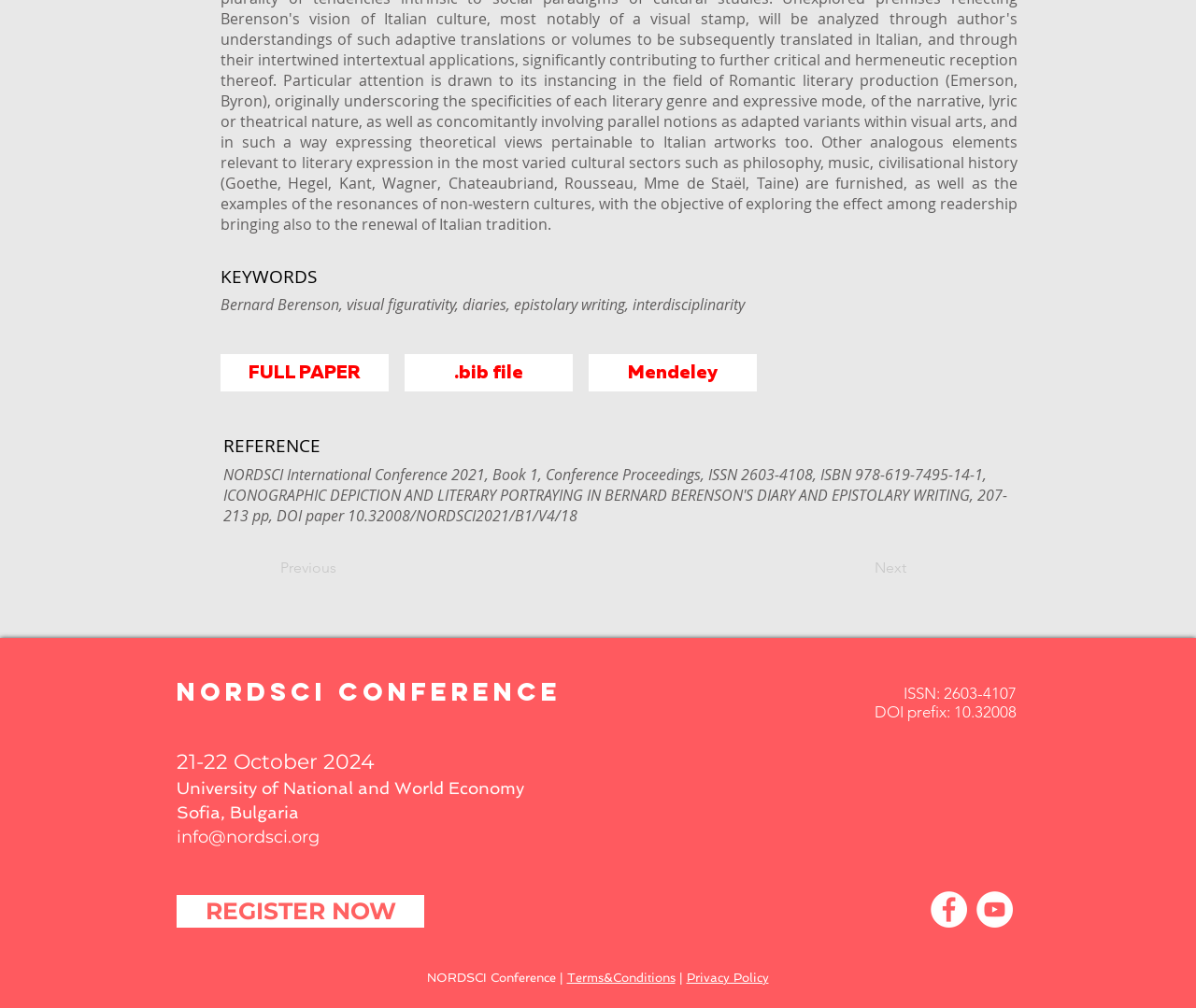From the element description: "REGISTER NOW", extract the bounding box coordinates of the UI element. The coordinates should be expressed as four float numbers between 0 and 1, in the order [left, top, right, bottom].

[0.148, 0.888, 0.355, 0.92]